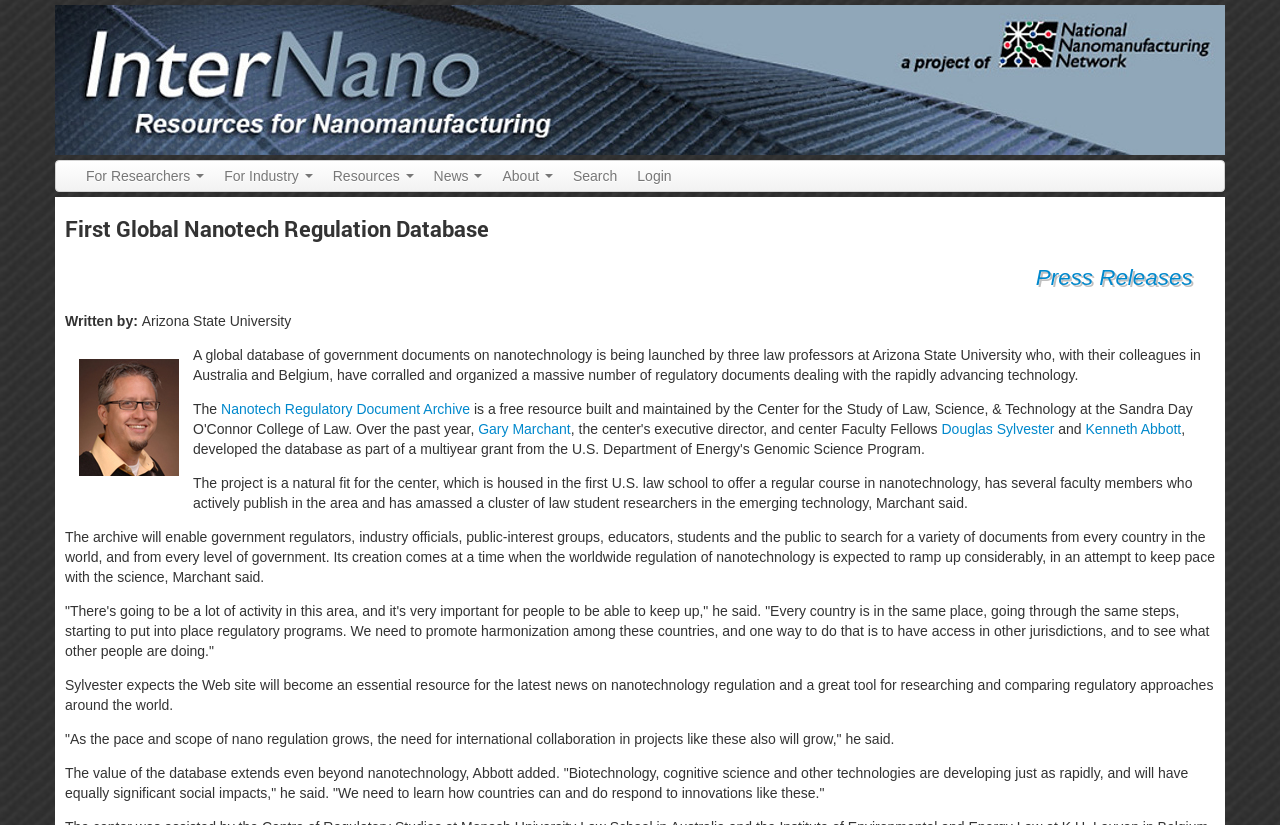Locate the bounding box coordinates of the UI element described by: "Nanotech Regulatory Document Archive". Provide the coordinates as four float numbers between 0 and 1, formatted as [left, top, right, bottom].

[0.173, 0.485, 0.367, 0.504]